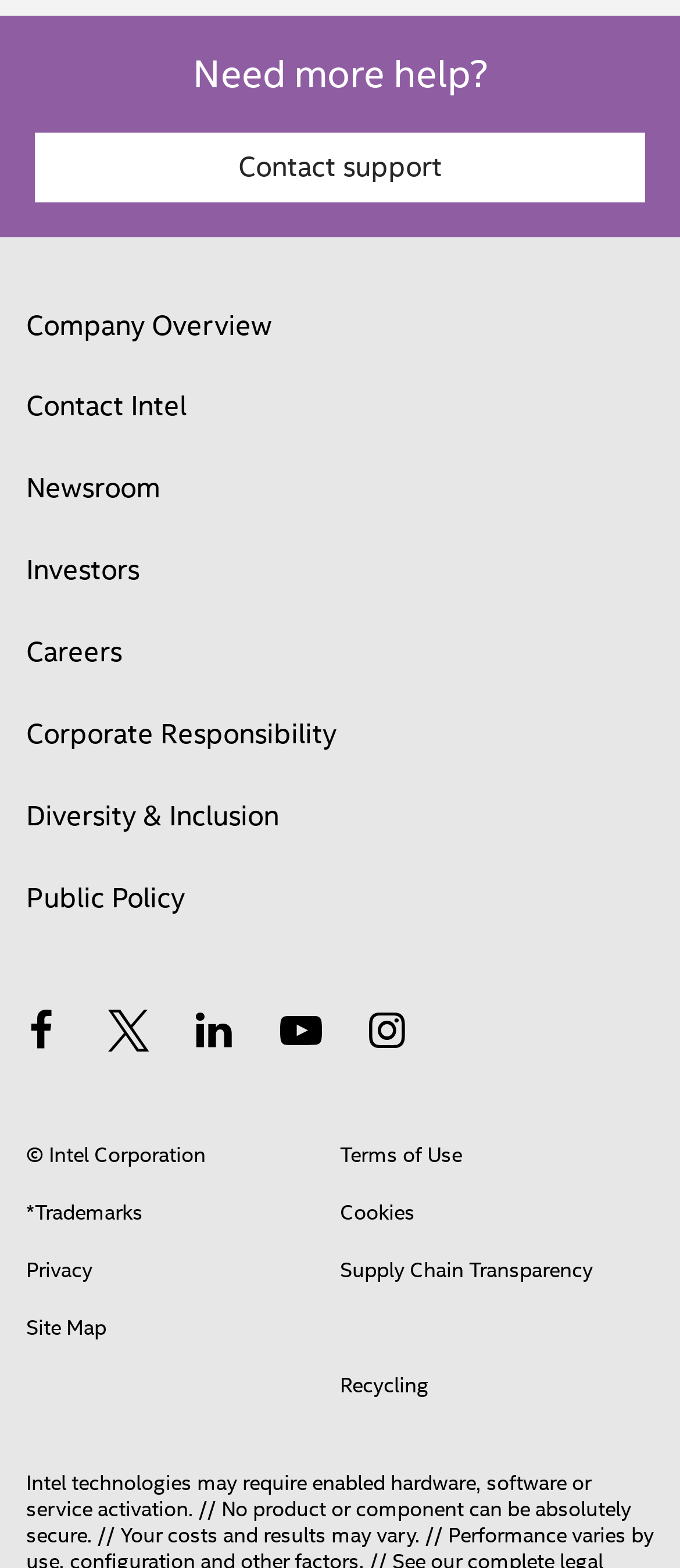What is the company name mentioned at the bottom of the page?
Answer the question in a detailed and comprehensive manner.

I found the company name 'Intel Corporation' at the bottom of the page, specifically in the static text element with the bounding box coordinates [0.038, 0.727, 0.303, 0.744].